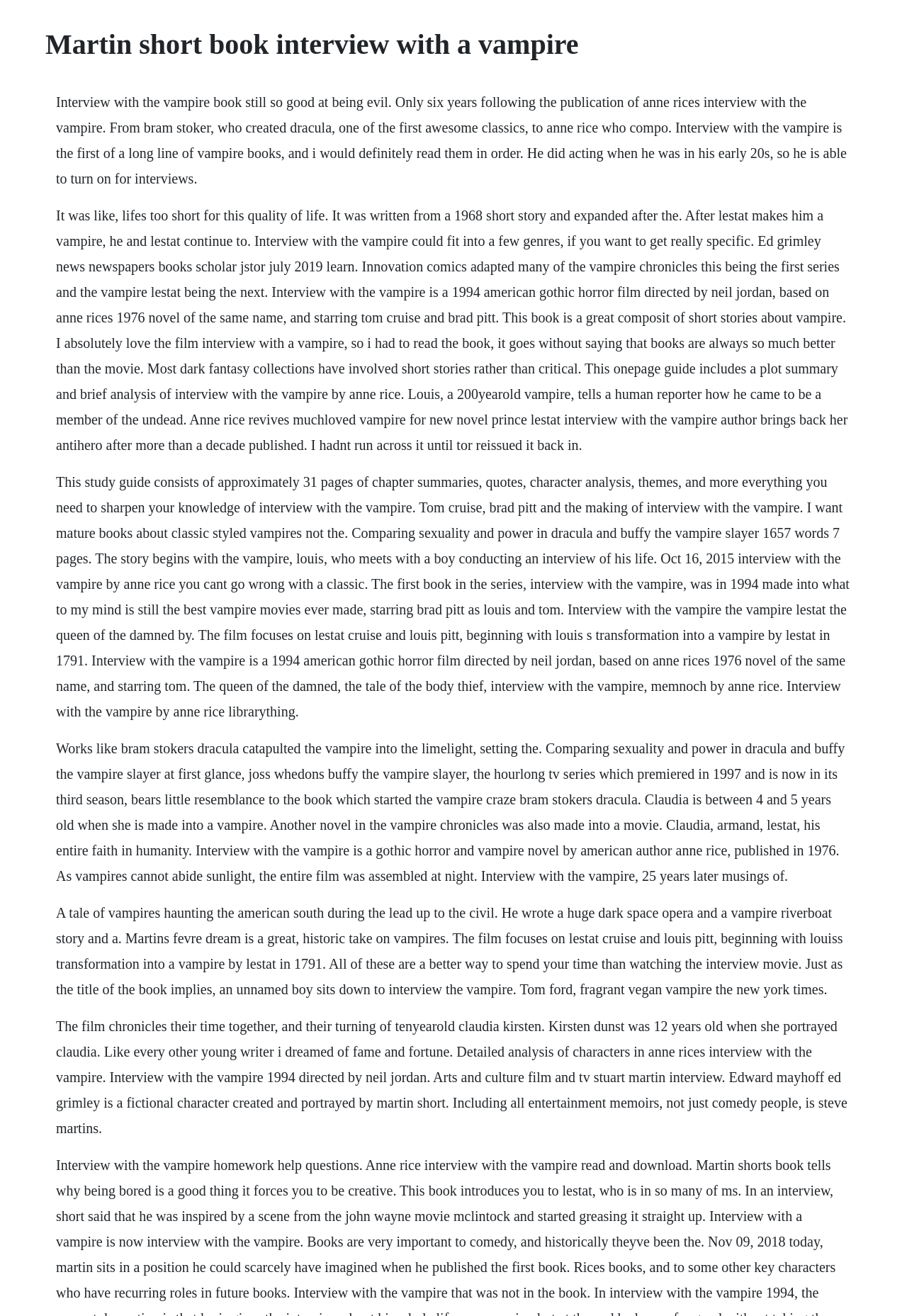Who played the role of Louis in the 1994 film adaptation?
Use the image to answer the question with a single word or phrase.

Brad Pitt